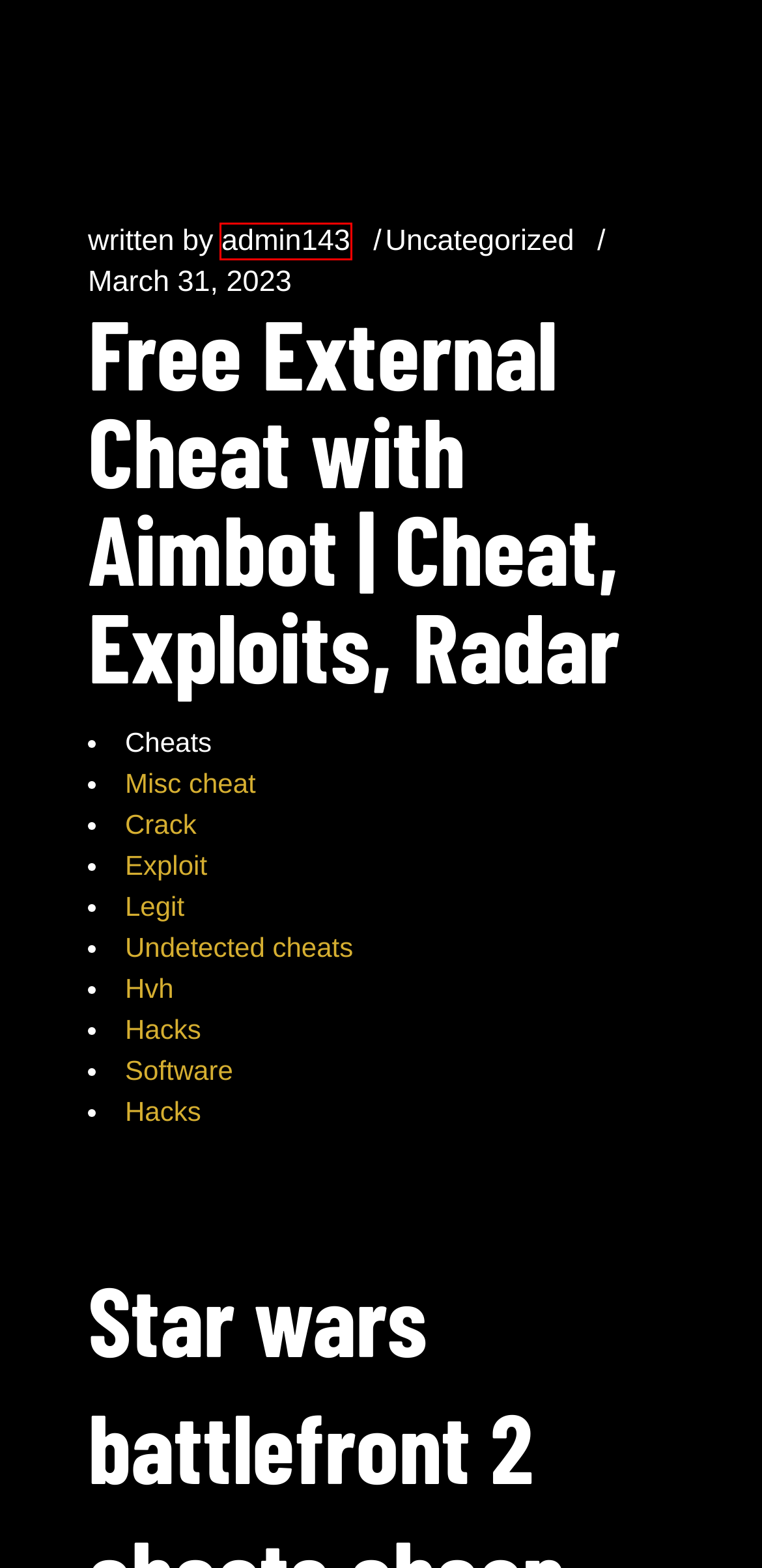Evaluate the webpage screenshot and identify the element within the red bounding box. Select the webpage description that best fits the new webpage after clicking the highlighted element. Here are the candidates:
A. August 2023 – M G Creative World
B. admin143 – M G Creative World
C. Talent Agency World – M G Creative World
D. Film World – M G Creative World
E. Contact – M G Creative World
F. March 2023 – M G Creative World
G. M G Creative World
H. Uncategorized – M G Creative World

B